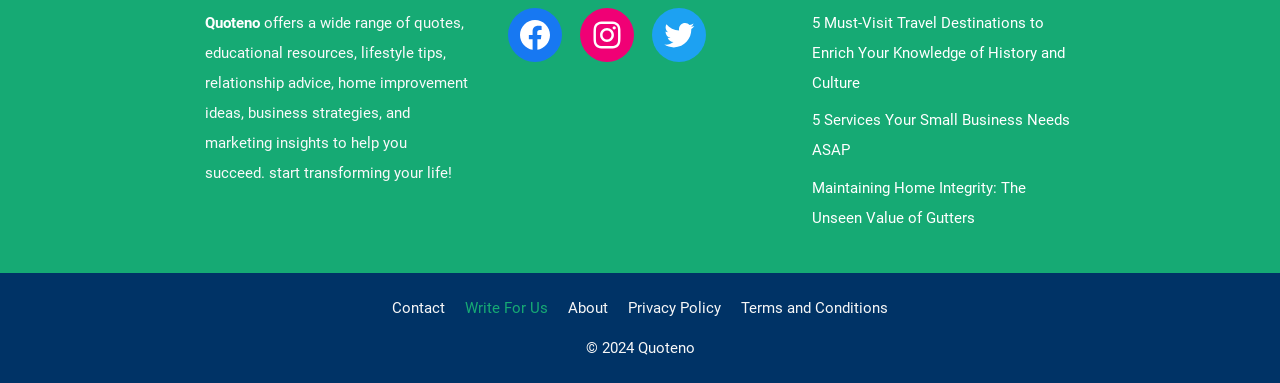What is the name of the website?
From the details in the image, answer the question comprehensively.

The name of the website can be found in the top-left corner of the webpage, where it says 'Quoteno' in a link format.